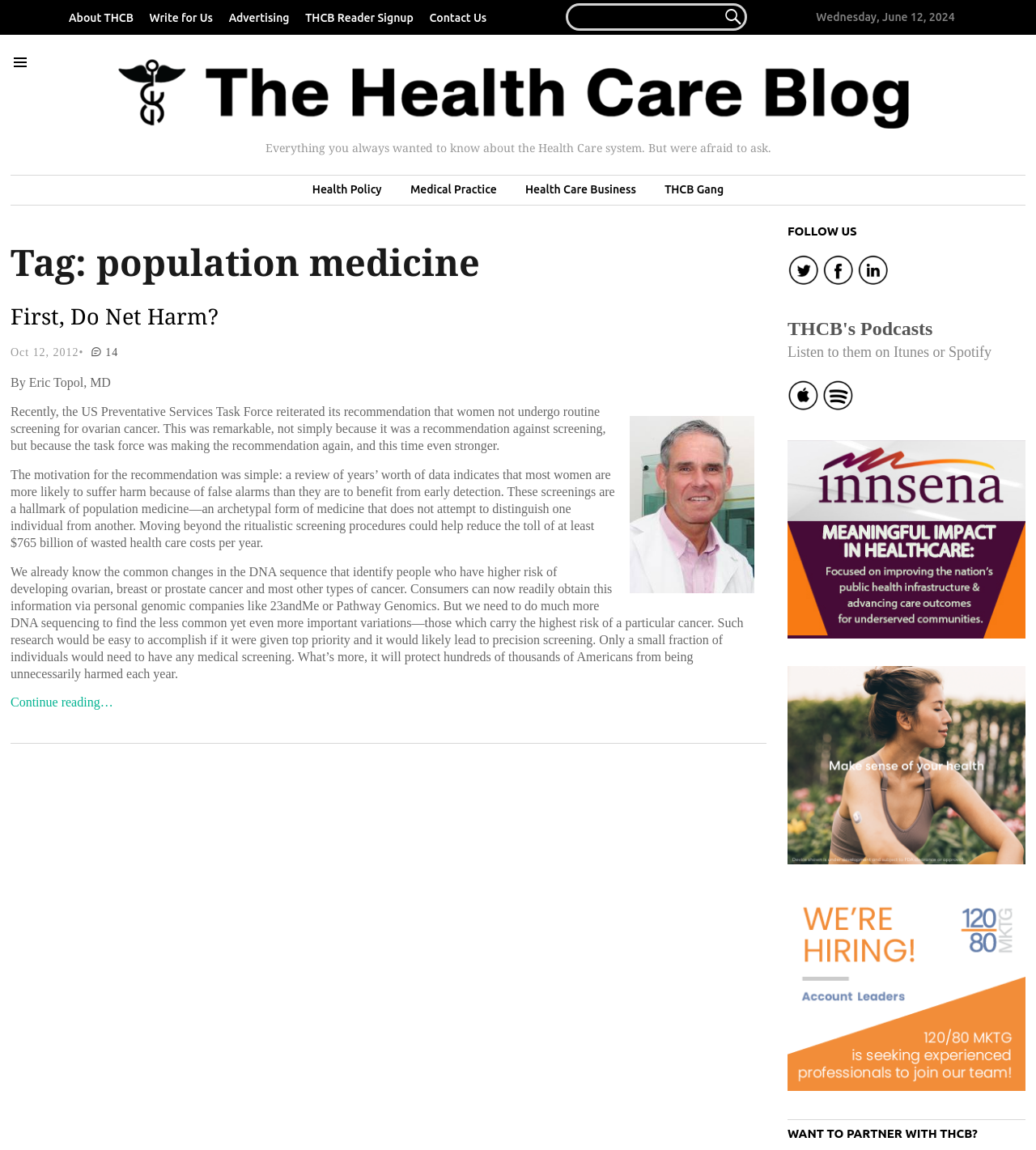What is the name of the blog?
Identify the answer in the screenshot and reply with a single word or phrase.

The Health Care Blog